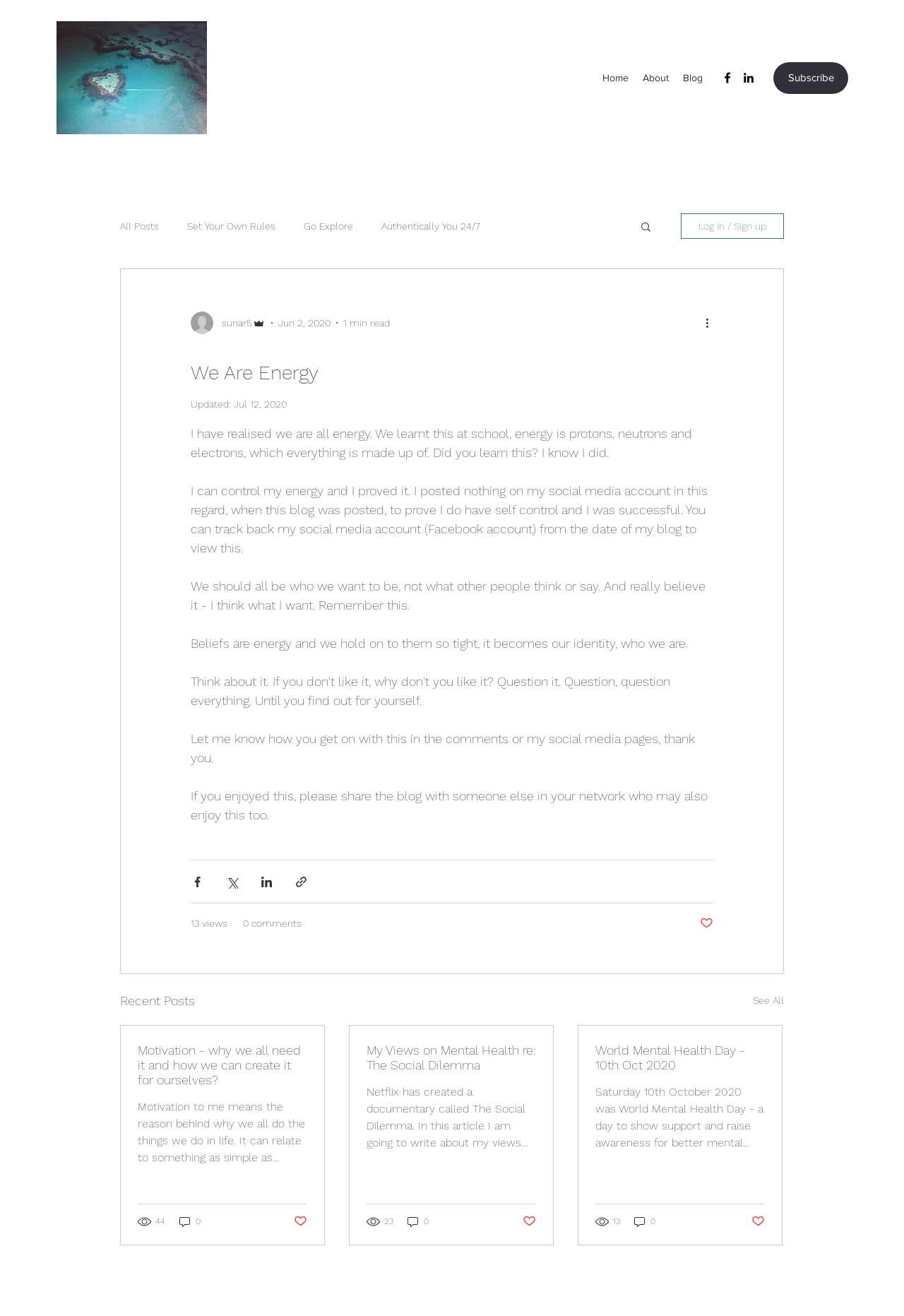Locate the primary headline on the webpage and provide its text.

We Are Energy